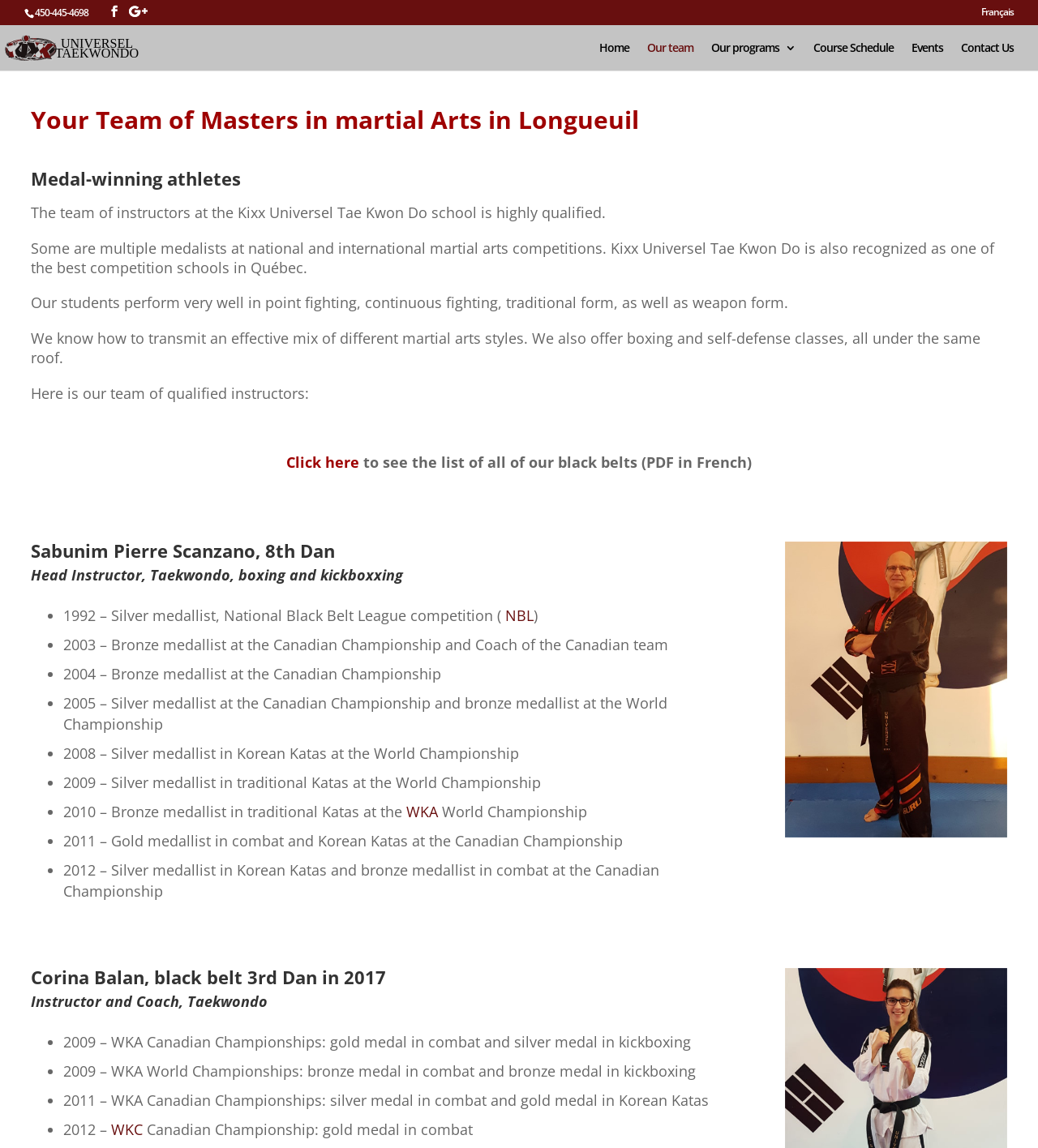Extract the heading text from the webpage.

Your Team of Masters in martial Arts in Longueuil